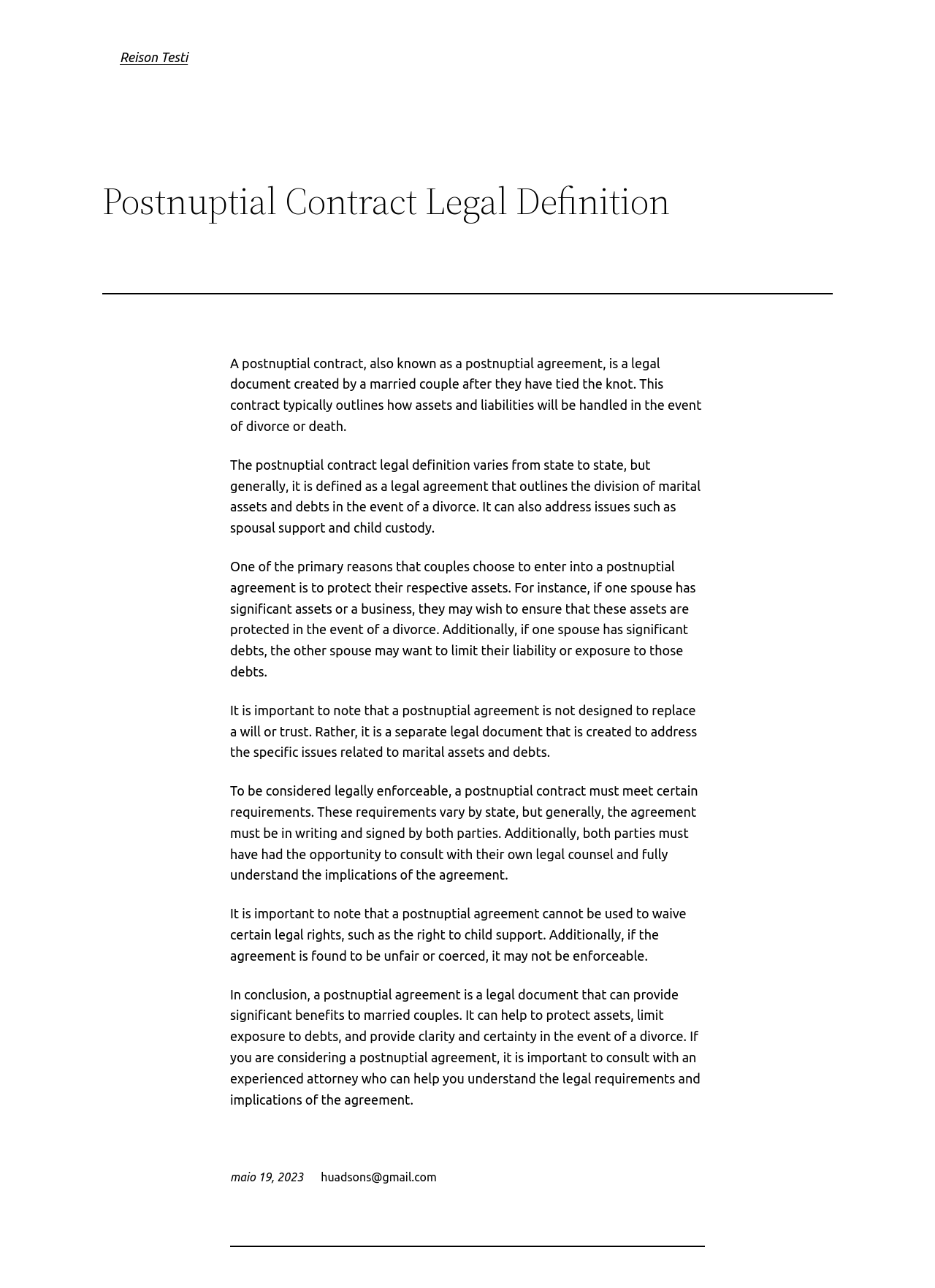What is required for a postnuptial contract to be legally enforceable?
Please provide a single word or phrase as your answer based on the screenshot.

Must be in writing and signed by both parties